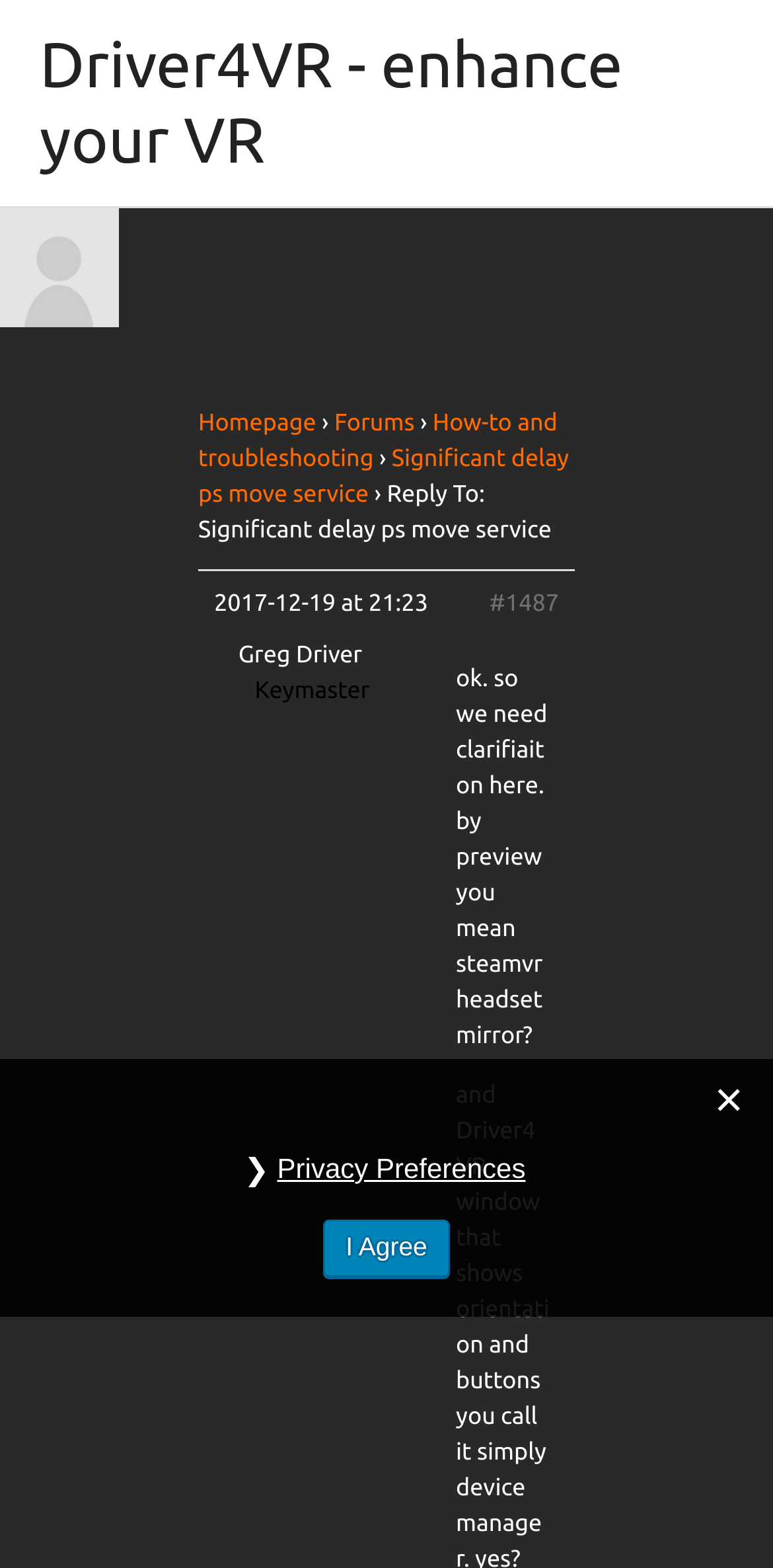Determine the bounding box coordinates of the element that should be clicked to execute the following command: "visit forums".

[0.432, 0.262, 0.536, 0.278]